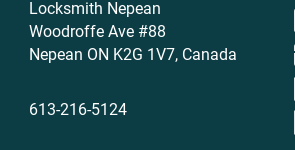What is the street name of Locksmith Nepean's location?
From the image, respond with a single word or phrase.

Woodroffe Ave